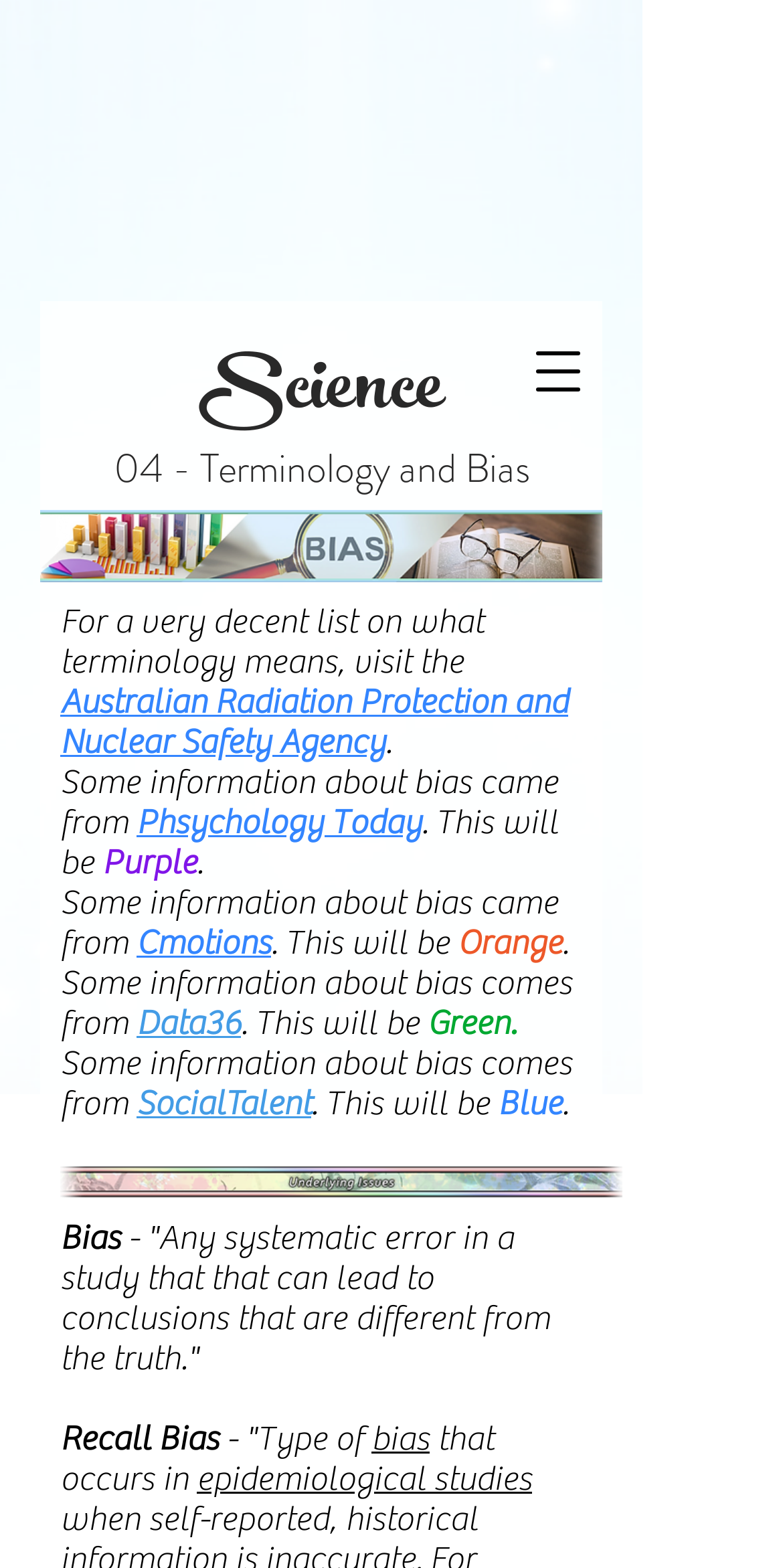Using the provided description bias, find the bounding box coordinates for the UI element. Provide the coordinates in (top-left x, top-left y, bottom-right x, bottom-right y) format, ensuring all values are between 0 and 1.

[0.474, 0.905, 0.549, 0.93]